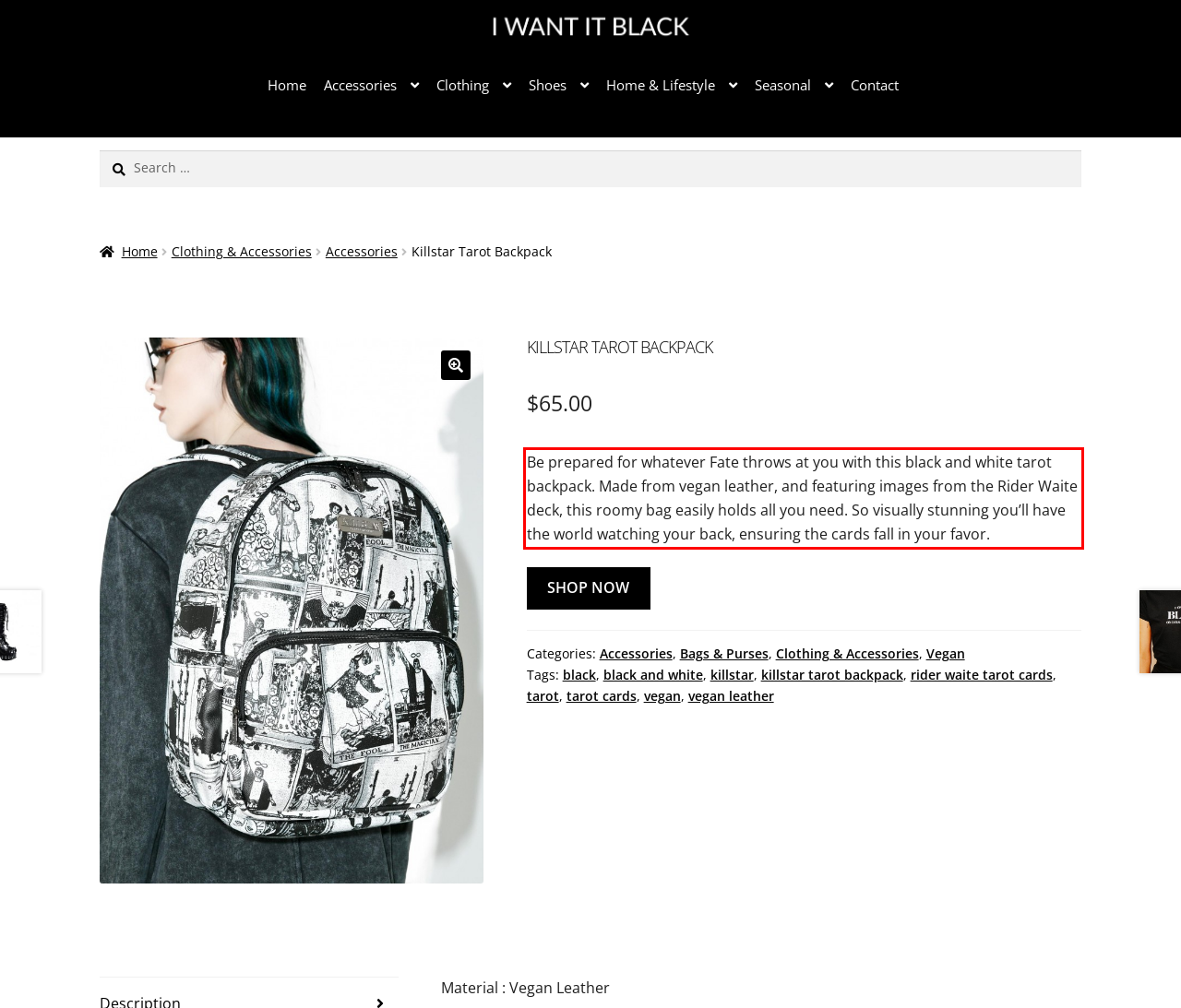Using the provided webpage screenshot, identify and read the text within the red rectangle bounding box.

Be prepared for whatever Fate throws at you with this black and white tarot backpack. Made from vegan leather, and featuring images from the Rider Waite deck, this roomy bag easily holds all you need. So visually stunning you’ll have the world watching your back, ensuring the cards fall in your favor.